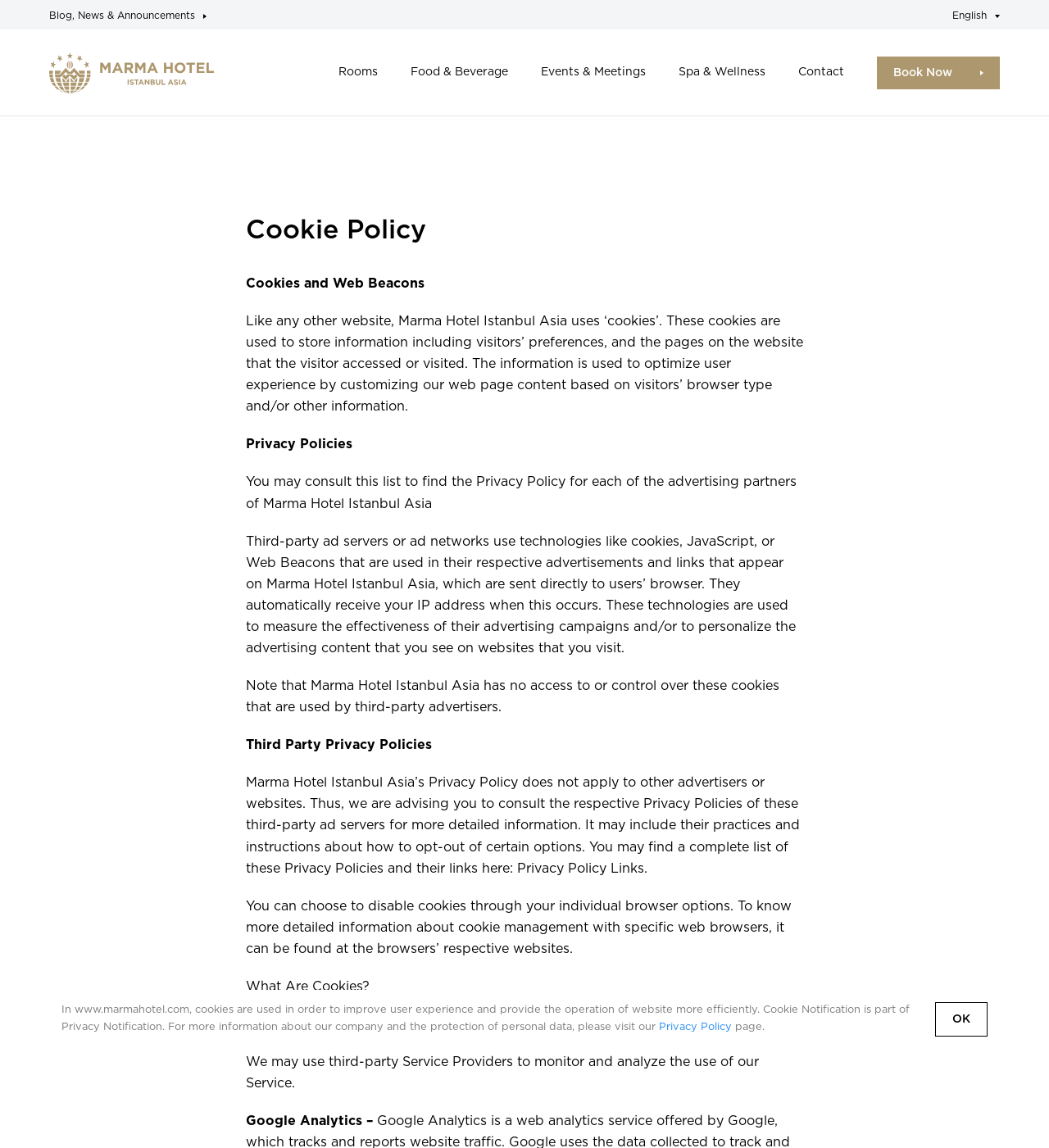What is the name of the analytics tool used by the hotel?
Using the image provided, answer with just one word or phrase.

Google Analytics